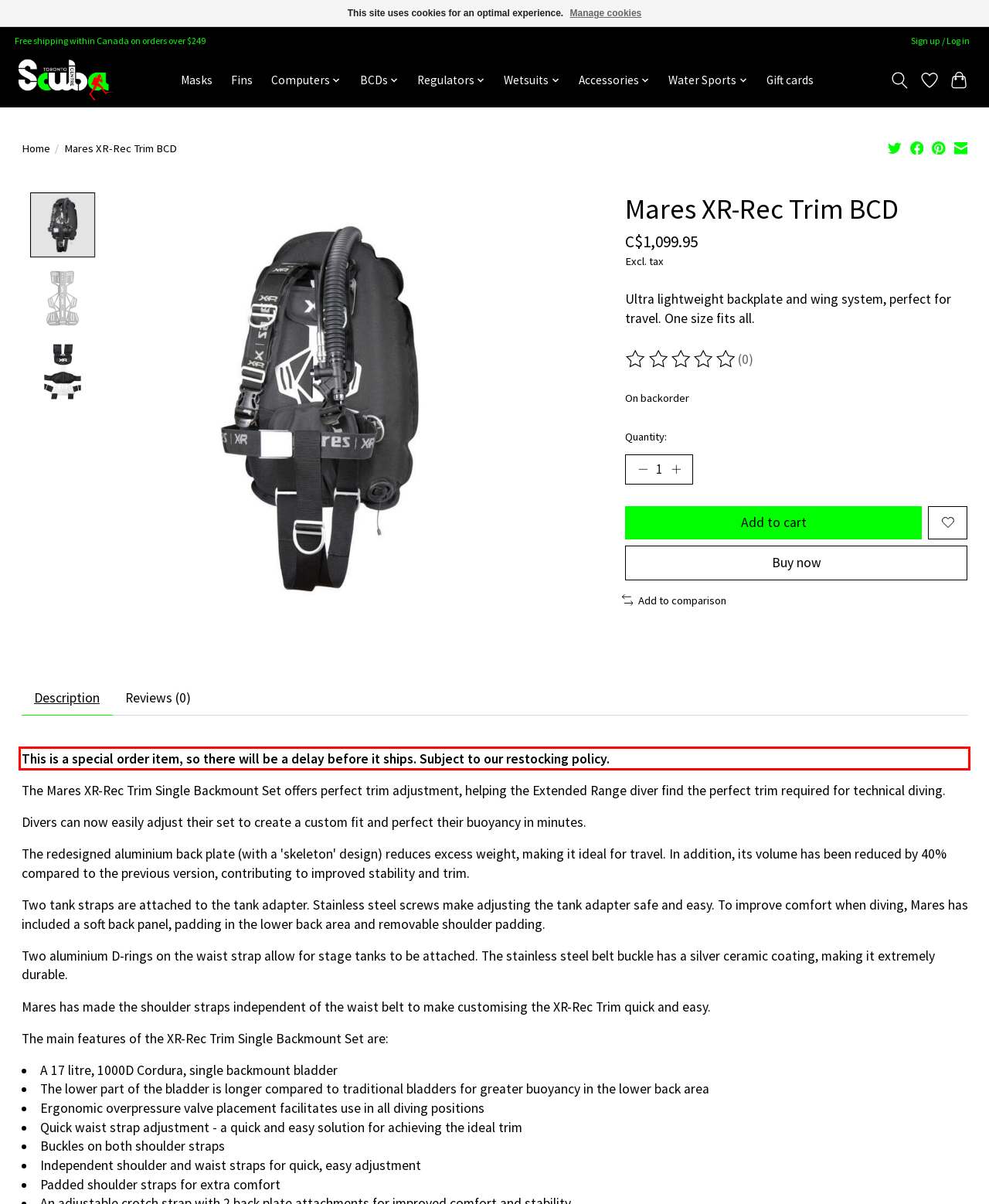Identify the red bounding box in the webpage screenshot and perform OCR to generate the text content enclosed.

This is a special order item, so there will be a delay before it ships. Subject to our restocking policy.